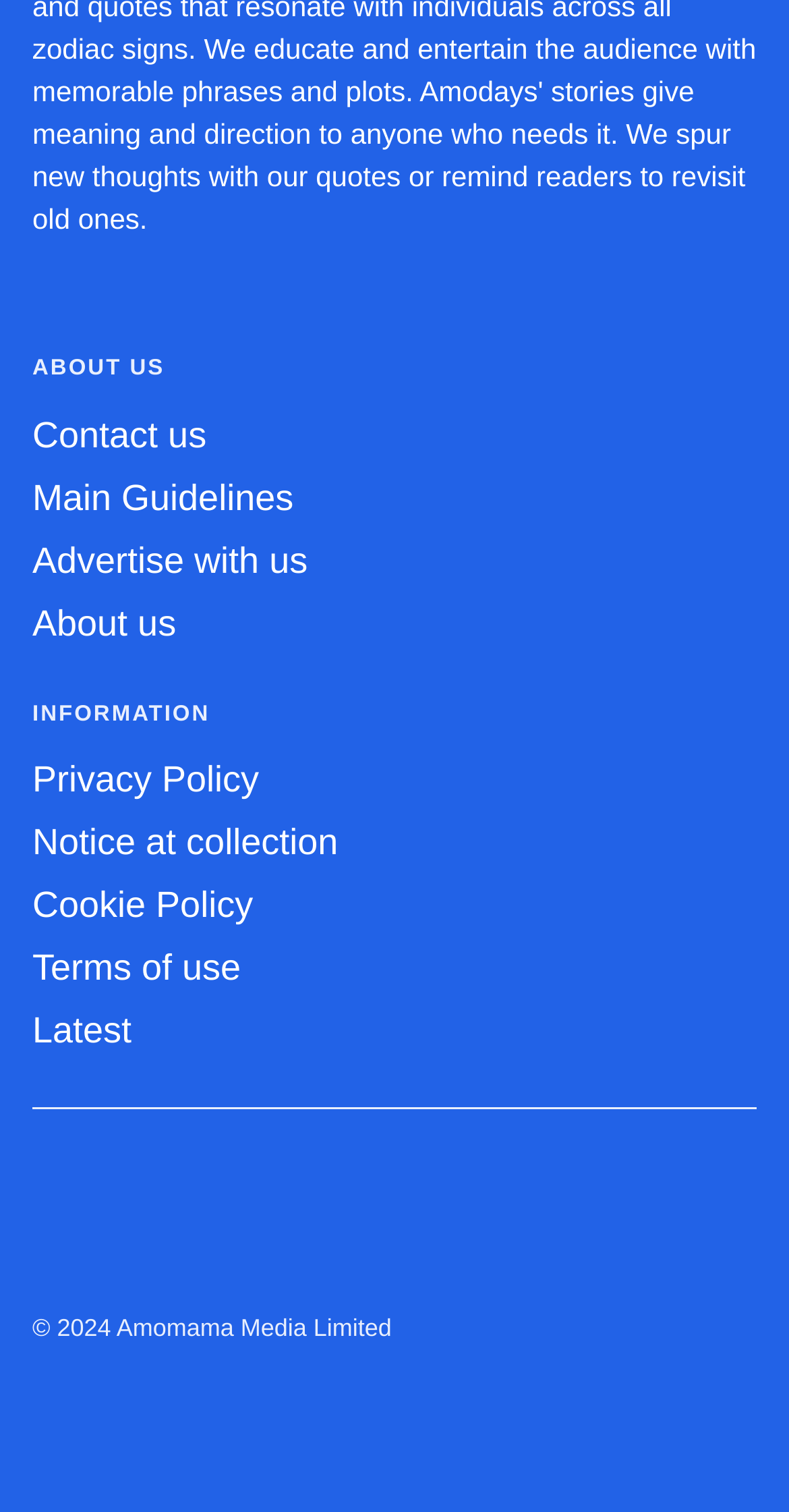Determine the bounding box coordinates for the UI element matching this description: "Terms of use".

[0.041, 0.626, 0.305, 0.653]